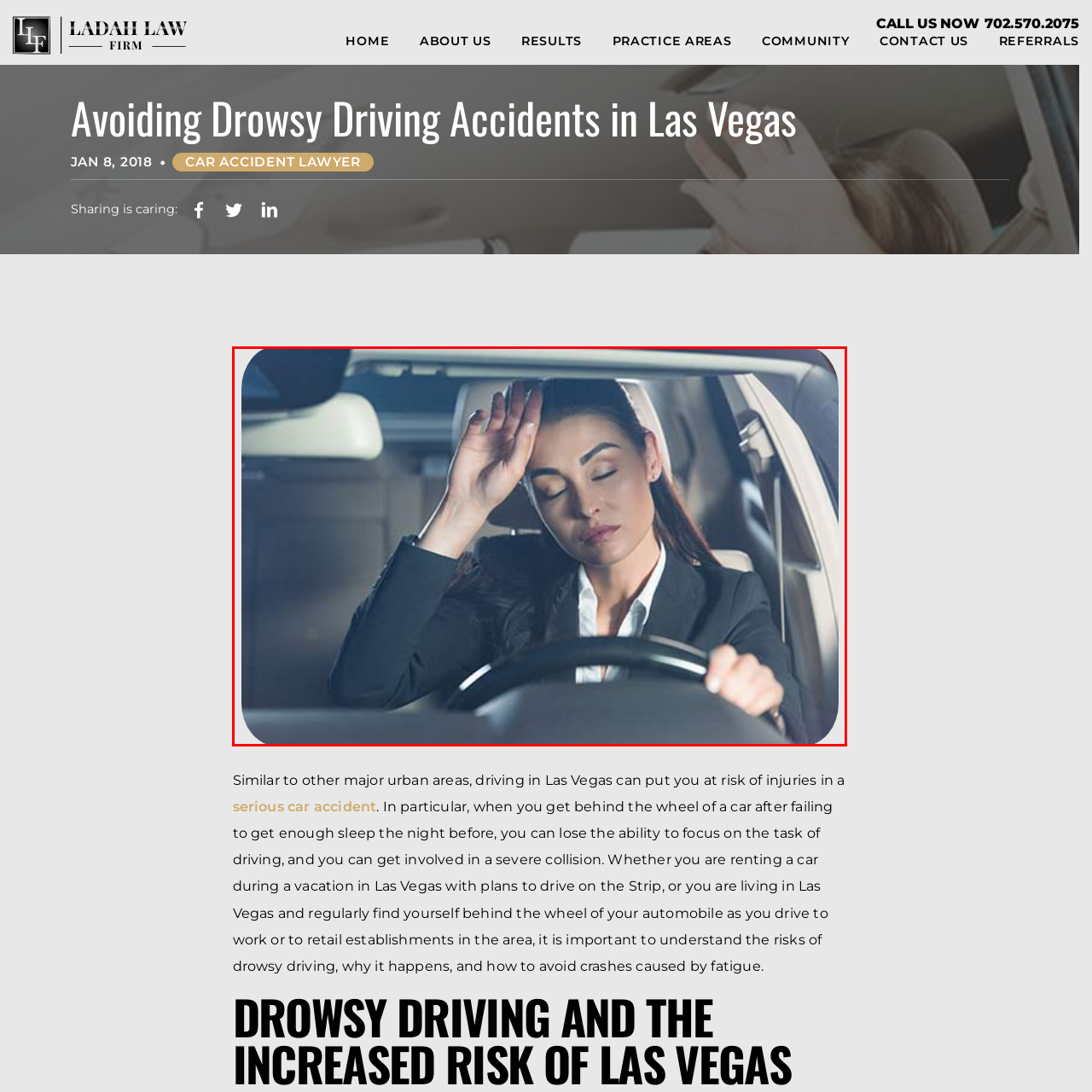Provide an extensive and detailed caption for the image section enclosed by the red boundary.

The image depicts a woman sitting in a car, visibly fatigued and struggling to stay alert. She appears to be in a formal outfit, which suggests she may have been working or attending a business function. Her eyes are closed, and one hand rests on her forehead as if she is attempting to relieve stress or discomfort. The other hand grips the steering wheel firmly, indicating she is still in control of the vehicle. This image effectively highlights the dangers of drowsy driving, an issue particularly relevant in urban areas like Las Vegas, where the risk of serious accidents increases due to fatigue. It serves as a poignant reminder of the importance of adequate rest and awareness when behind the wheel.